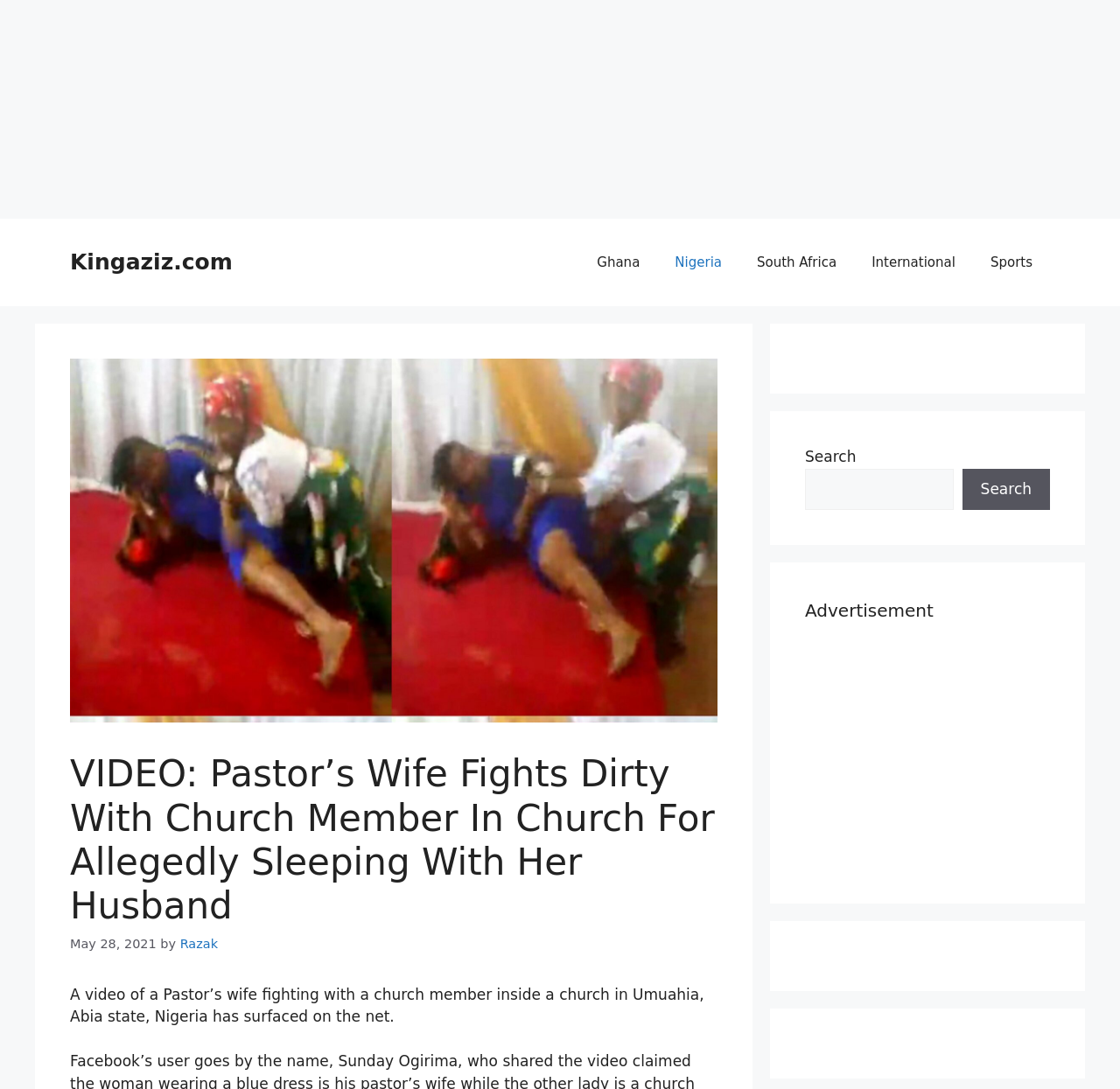Please provide the bounding box coordinates for the element that needs to be clicked to perform the instruction: "Click on the Kingaziz.com link". The coordinates must consist of four float numbers between 0 and 1, formatted as [left, top, right, bottom].

[0.062, 0.229, 0.208, 0.252]